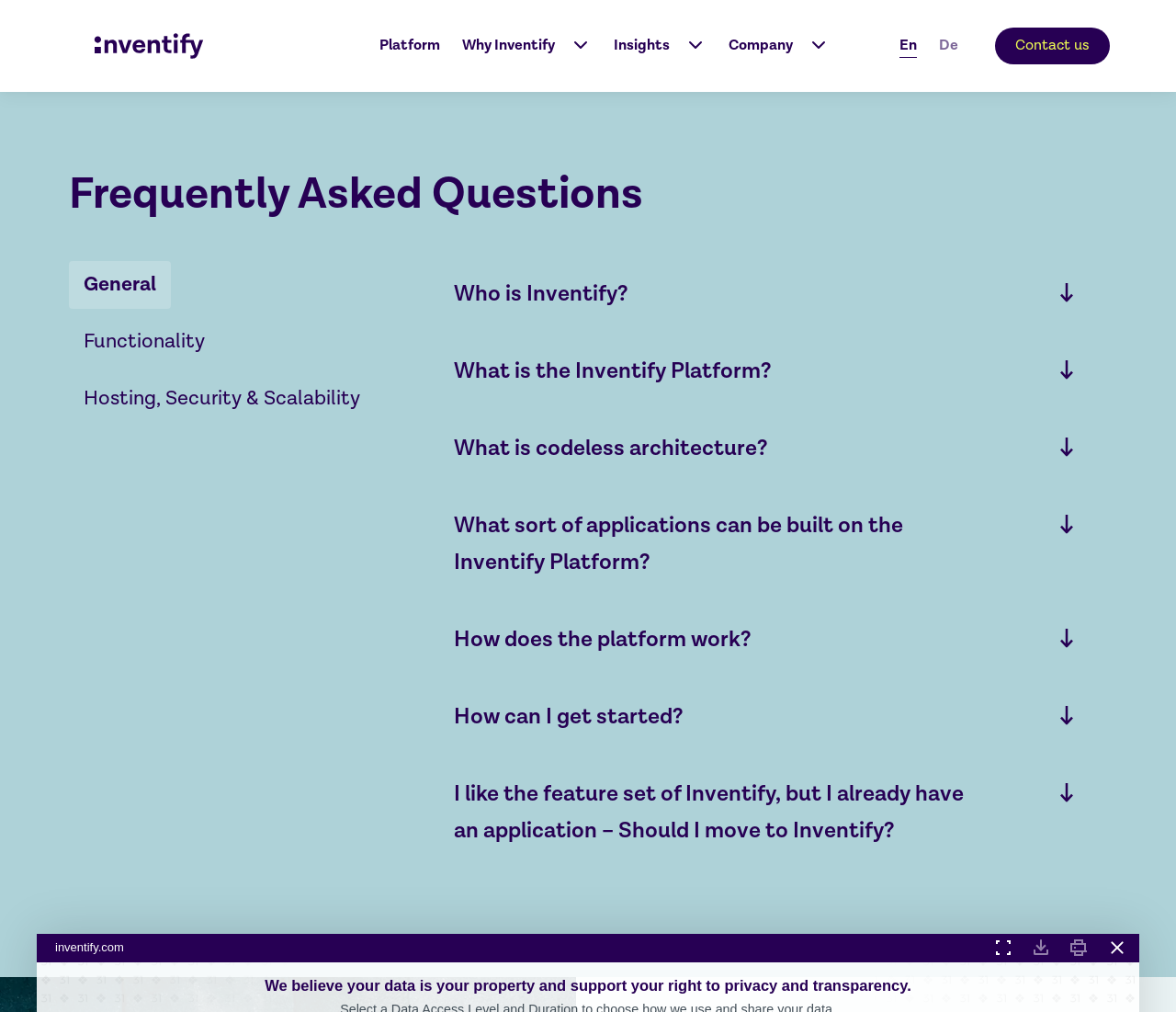What is the main topic of this webpage?
Use the screenshot to answer the question with a single word or phrase.

FAQ